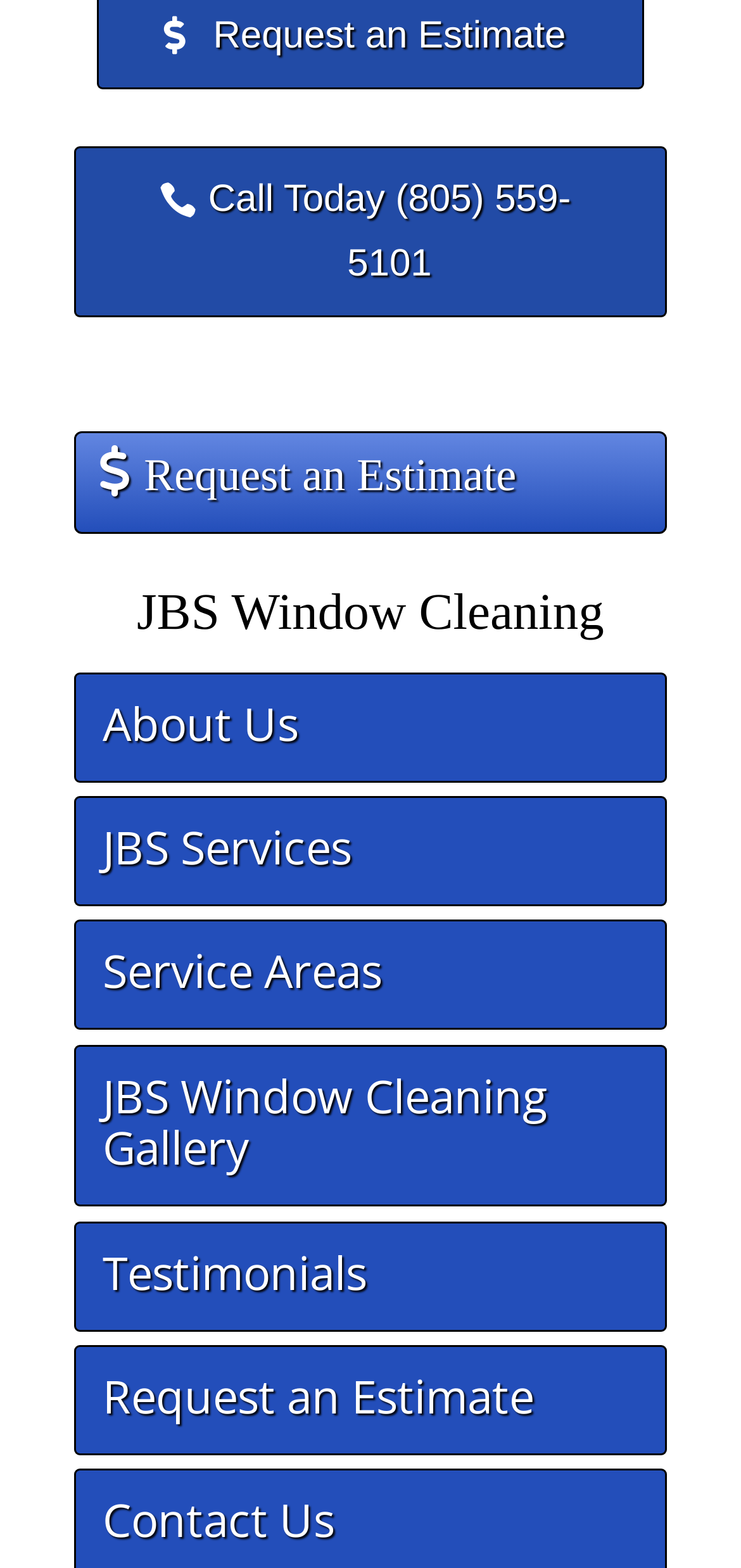Determine the bounding box coordinates of the clickable region to follow the instruction: "Call the company".

[0.1, 0.094, 0.9, 0.203]